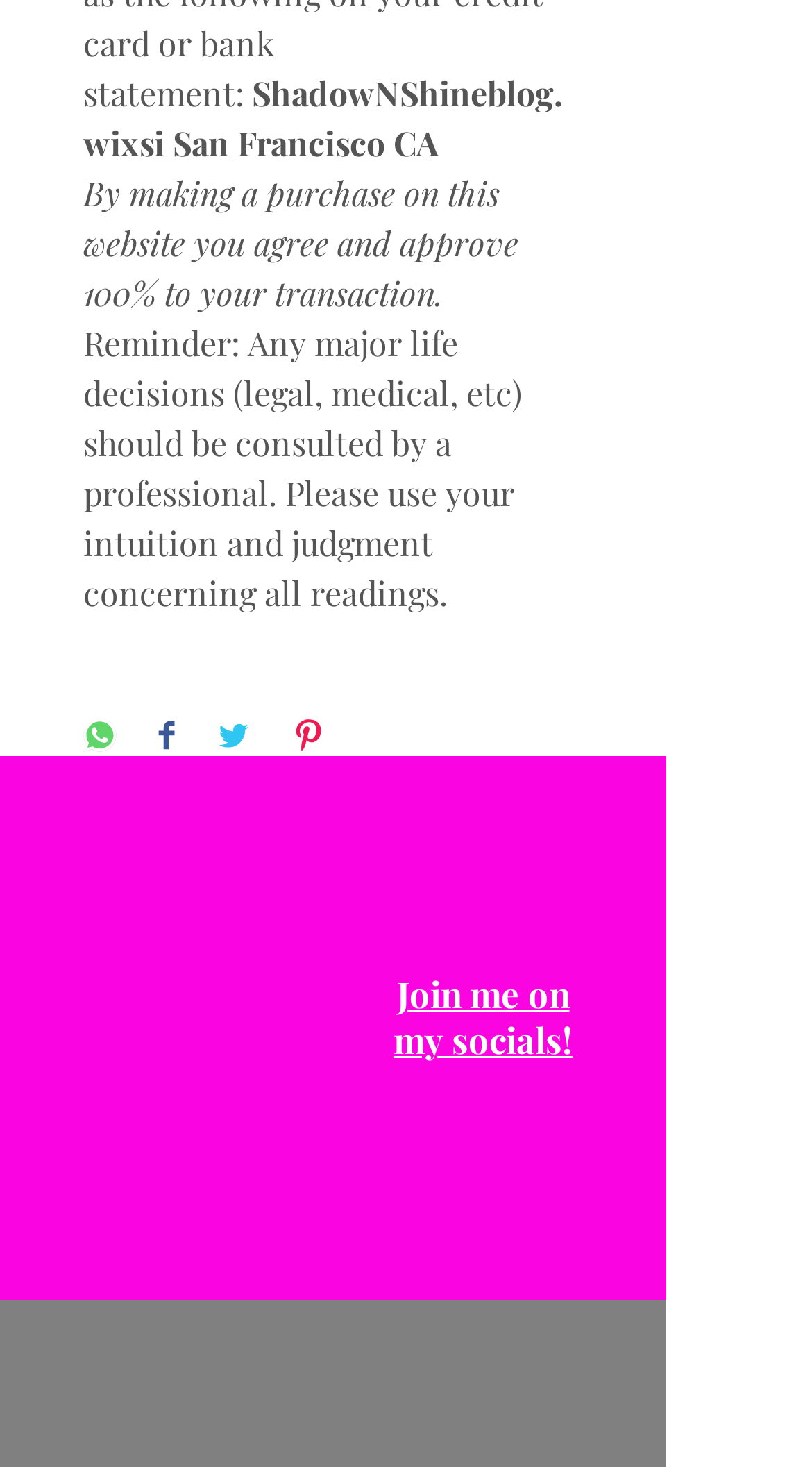Determine the bounding box coordinates of the region I should click to achieve the following instruction: "Share on WhatsApp". Ensure the bounding box coordinates are four float numbers between 0 and 1, i.e., [left, top, right, bottom].

[0.103, 0.49, 0.144, 0.517]